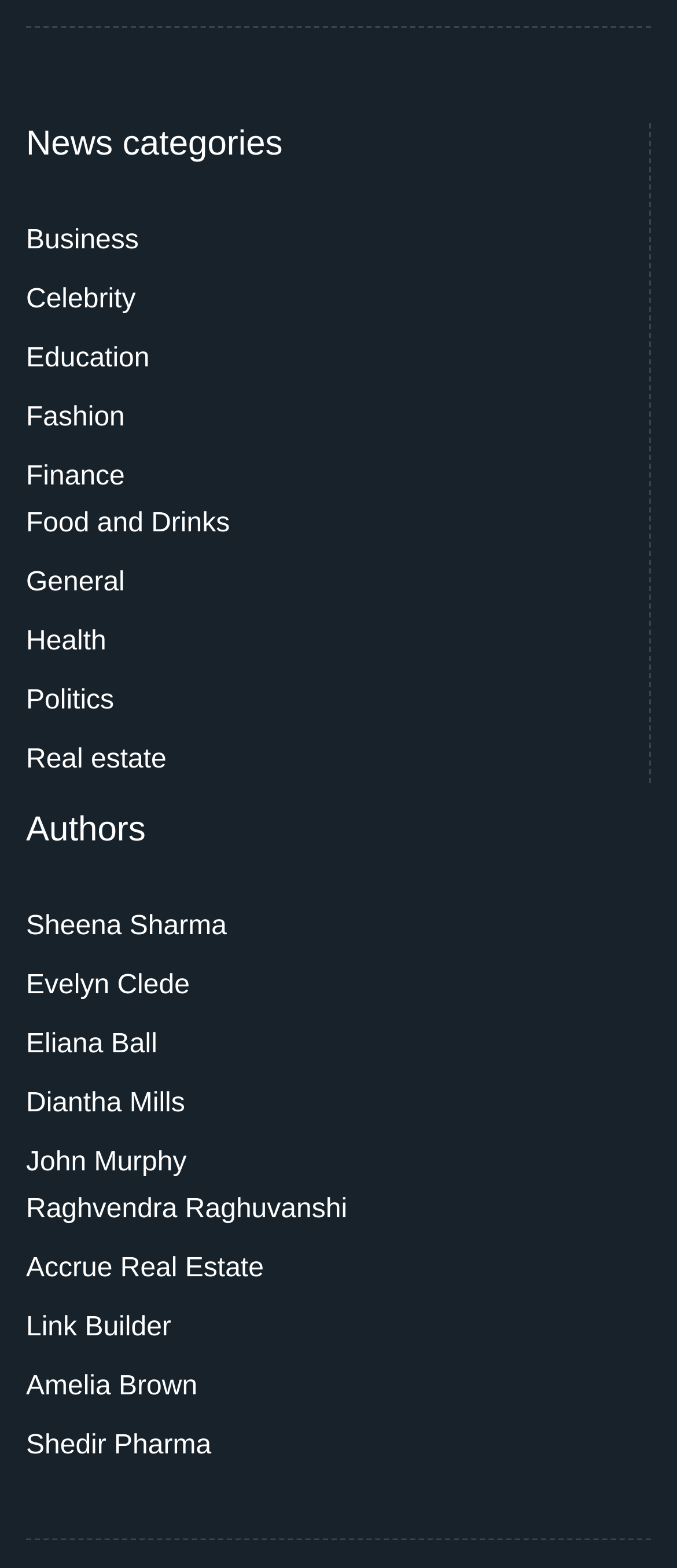Please provide a brief answer to the following inquiry using a single word or phrase:
What categories of news are available?

Multiple categories